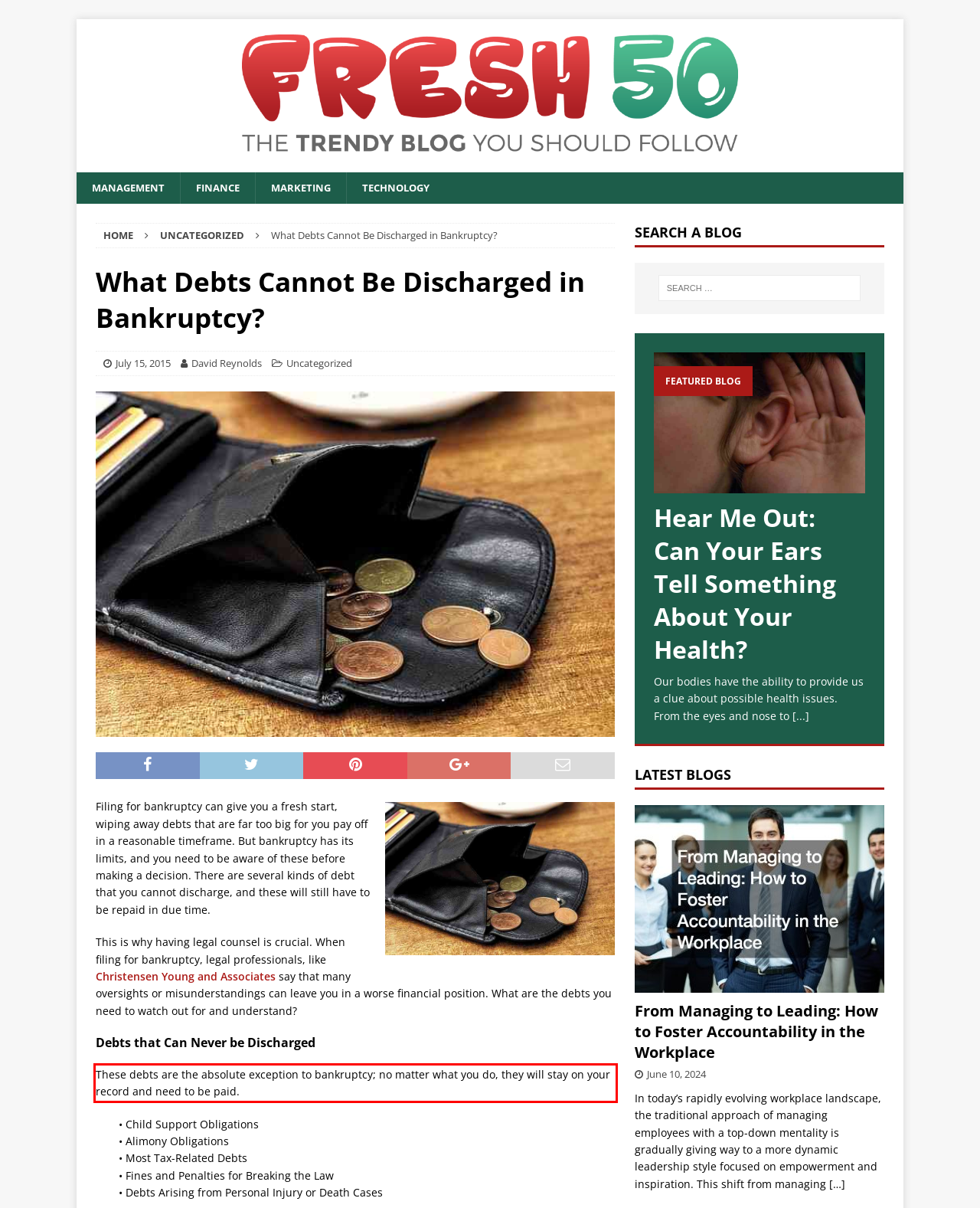You are provided with a screenshot of a webpage featuring a red rectangle bounding box. Extract the text content within this red bounding box using OCR.

These debts are the absolute exception to bankruptcy; no matter what you do, they will stay on your record and need to be paid.